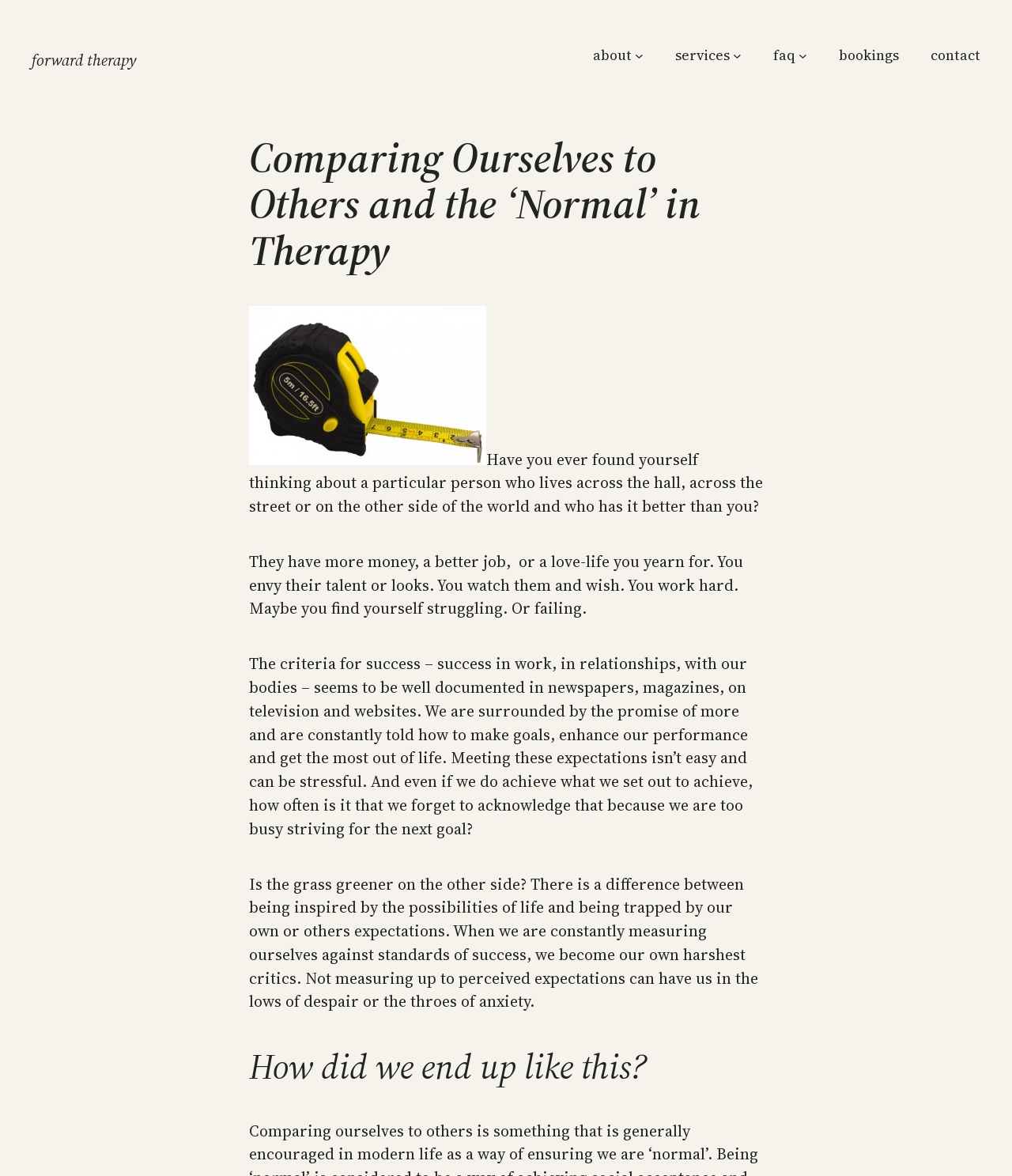What is the topic of the main article?
Please provide a single word or phrase as your answer based on the screenshot.

comparing oneself to others